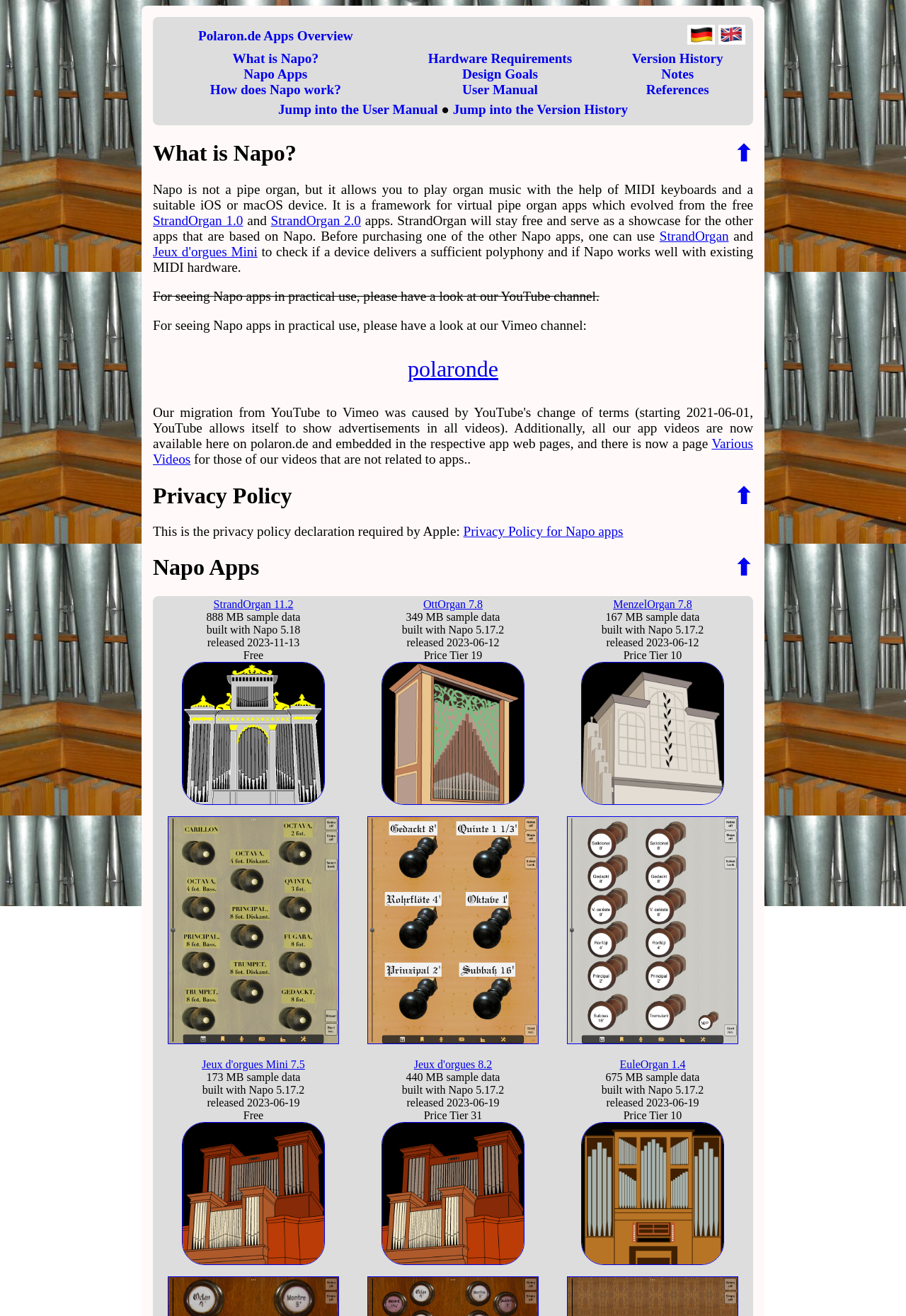Please specify the coordinates of the bounding box for the element that should be clicked to carry out this instruction: "Click Phone number". The coordinates must be four float numbers between 0 and 1, formatted as [left, top, right, bottom].

None